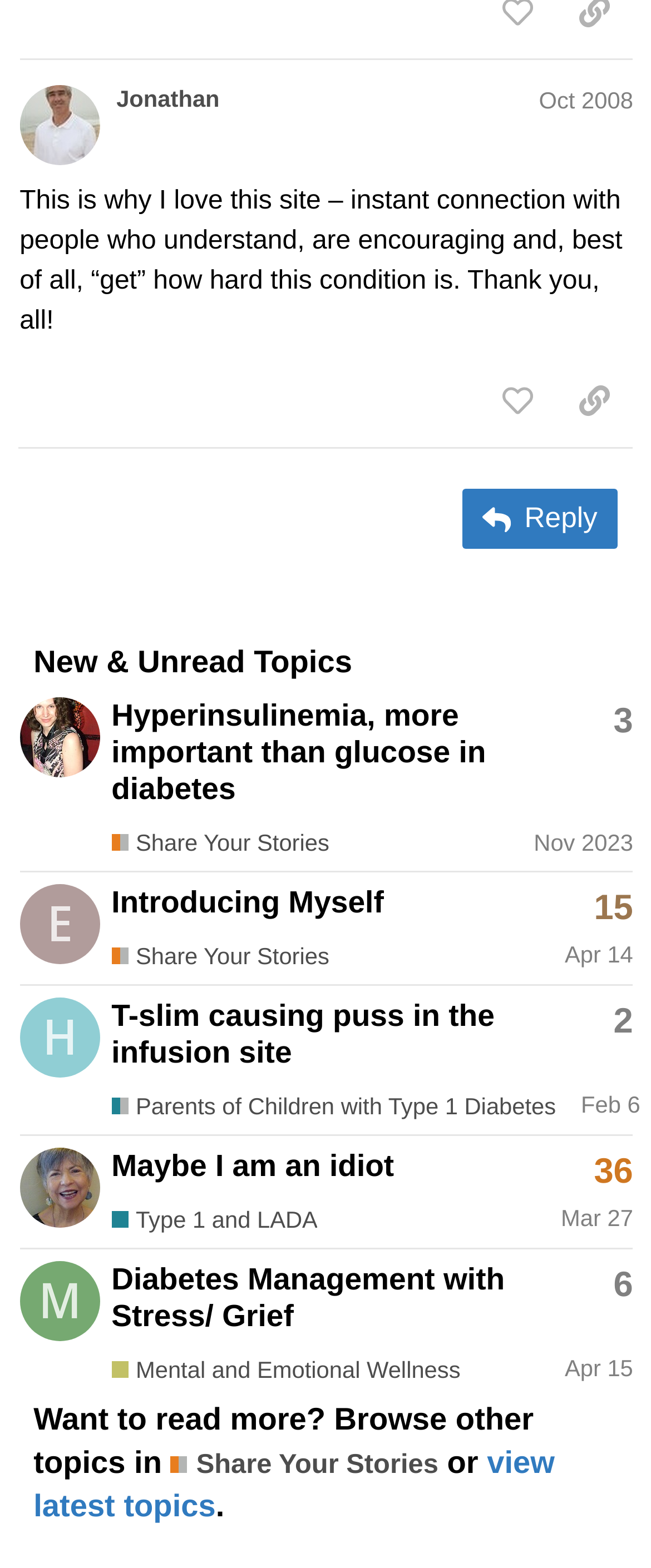Please identify the bounding box coordinates of the element on the webpage that should be clicked to follow this instruction: "Reply to the post". The bounding box coordinates should be given as four float numbers between 0 and 1, formatted as [left, top, right, bottom].

[0.711, 0.312, 0.949, 0.35]